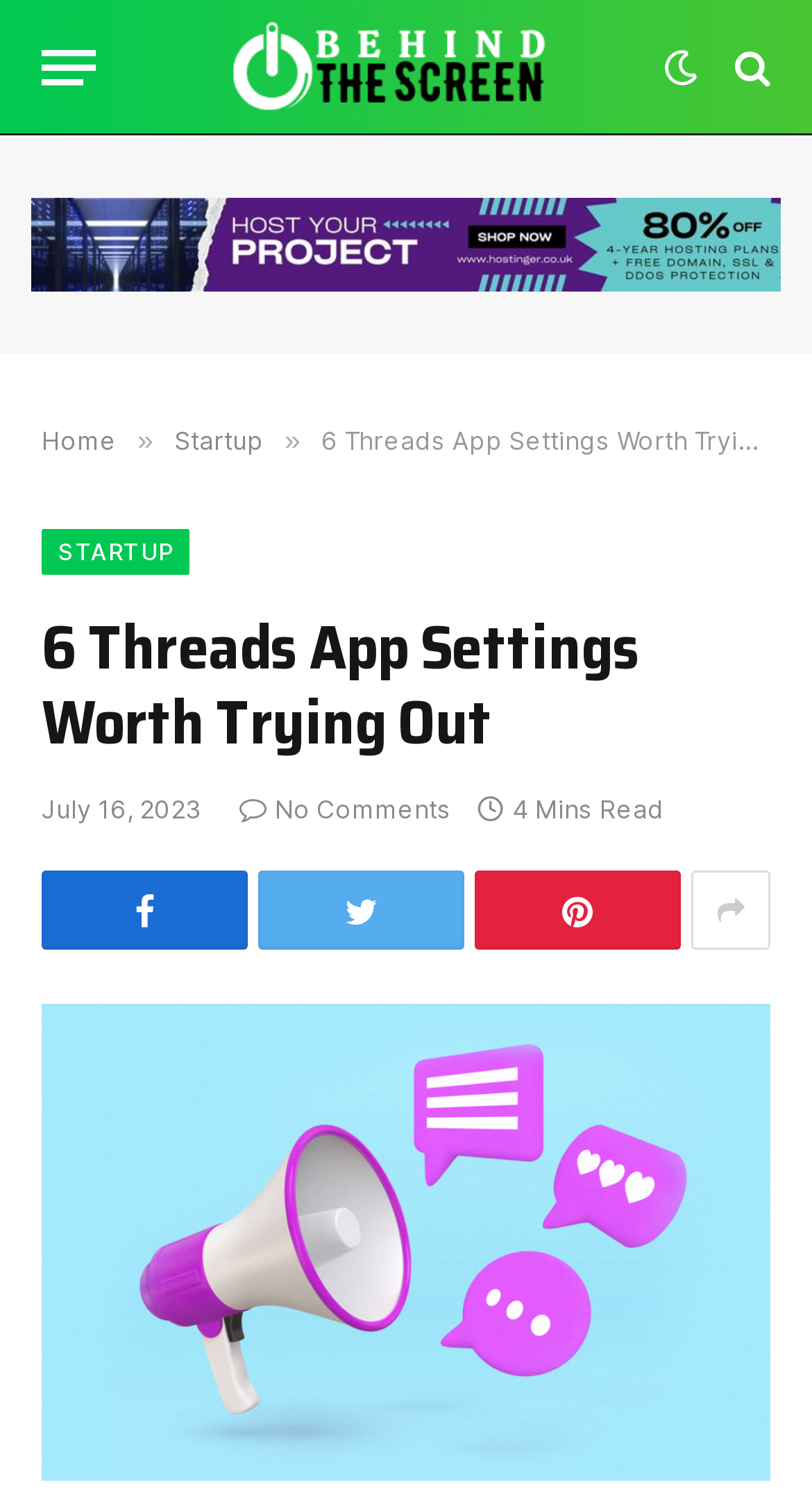What is the name of the app being discussed?
With the help of the image, please provide a detailed response to the question.

The name of the app being discussed can be inferred from the title of the webpage, '6 Threads App Settings Worth Trying Out', and also from the image with the same title.